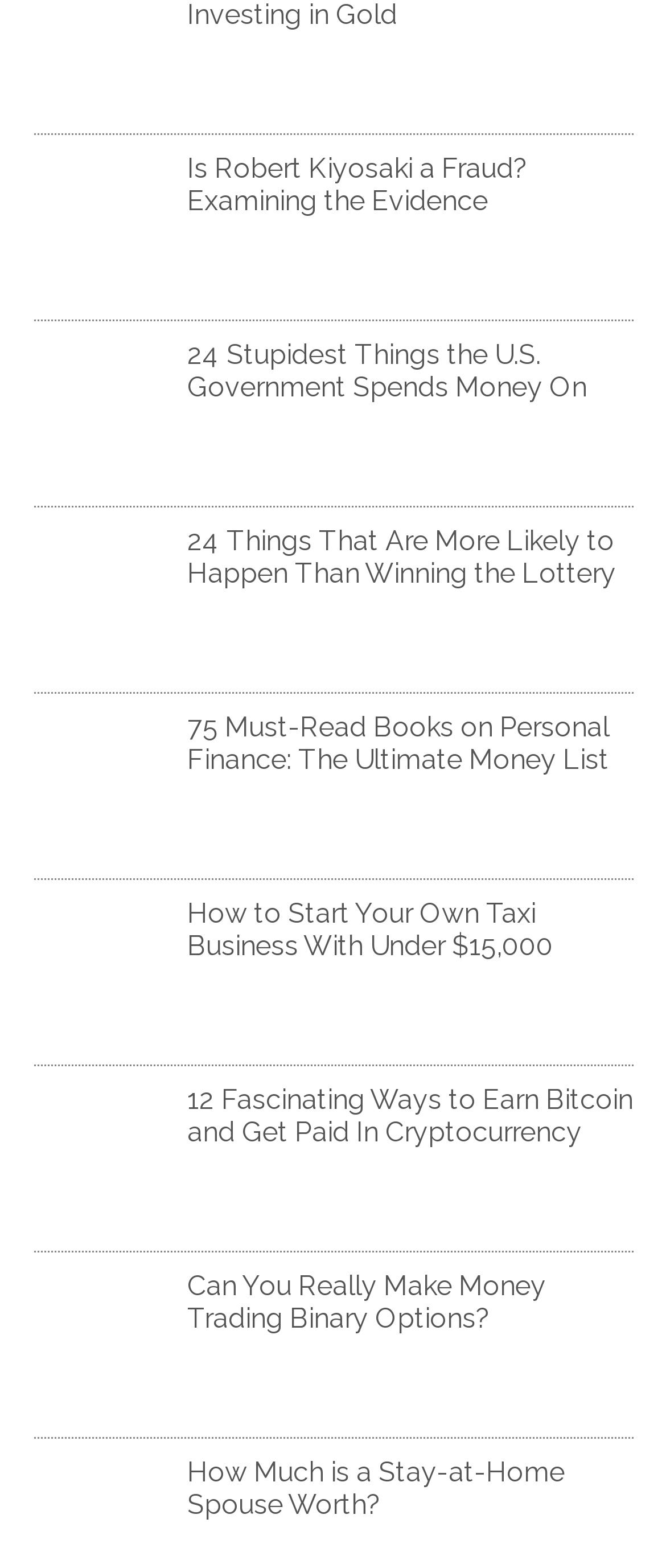Determine the bounding box coordinates of the region that needs to be clicked to achieve the task: "Learn about '75 Must-Read Books on Personal Finance: The Ultimate Money List'".

[0.281, 0.453, 0.914, 0.494]